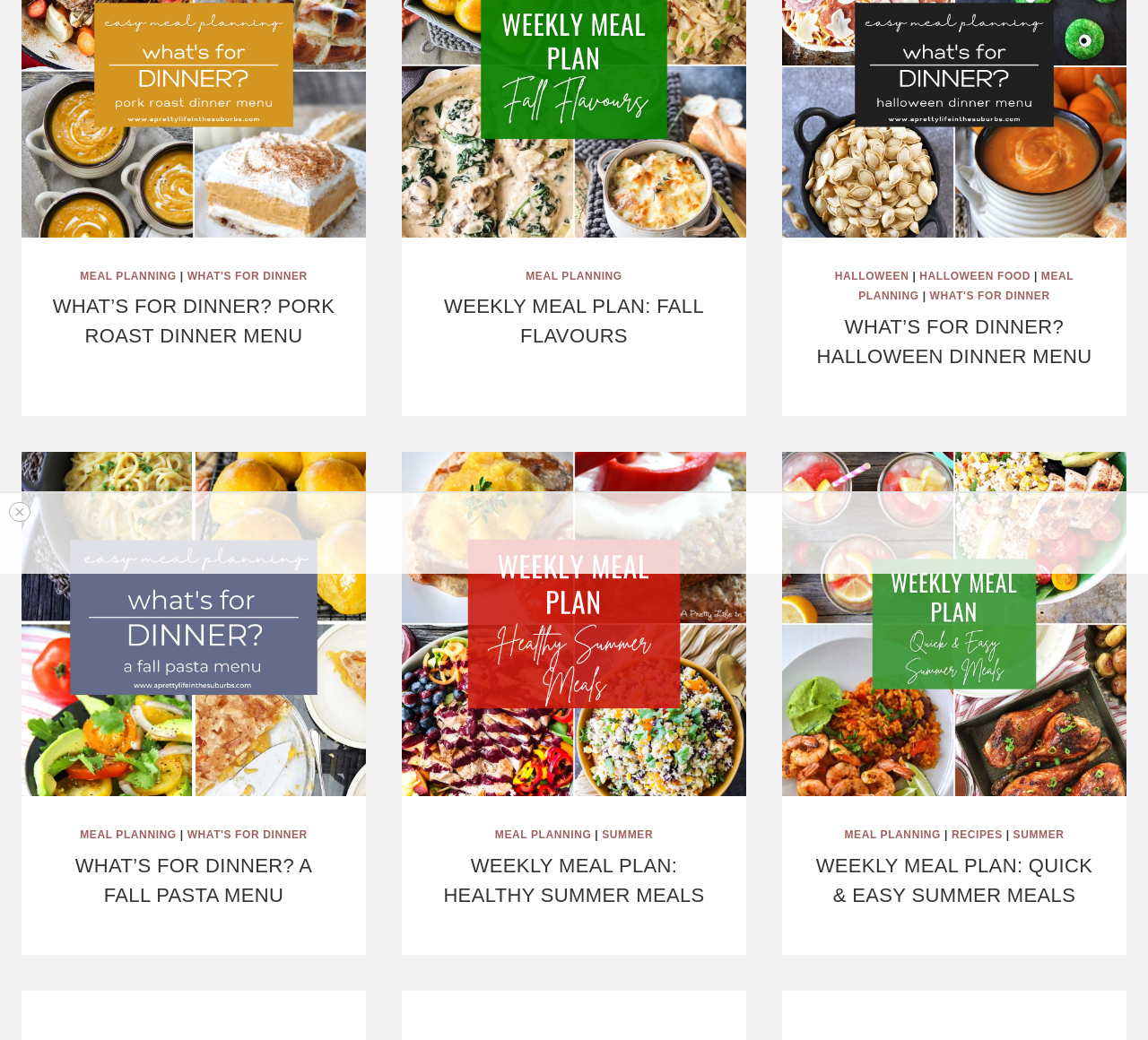Determine the bounding box coordinates of the UI element that matches the following description: "Halloween". The coordinates should be four float numbers between 0 and 1 in the format [left, top, right, bottom].

[0.727, 0.259, 0.792, 0.271]